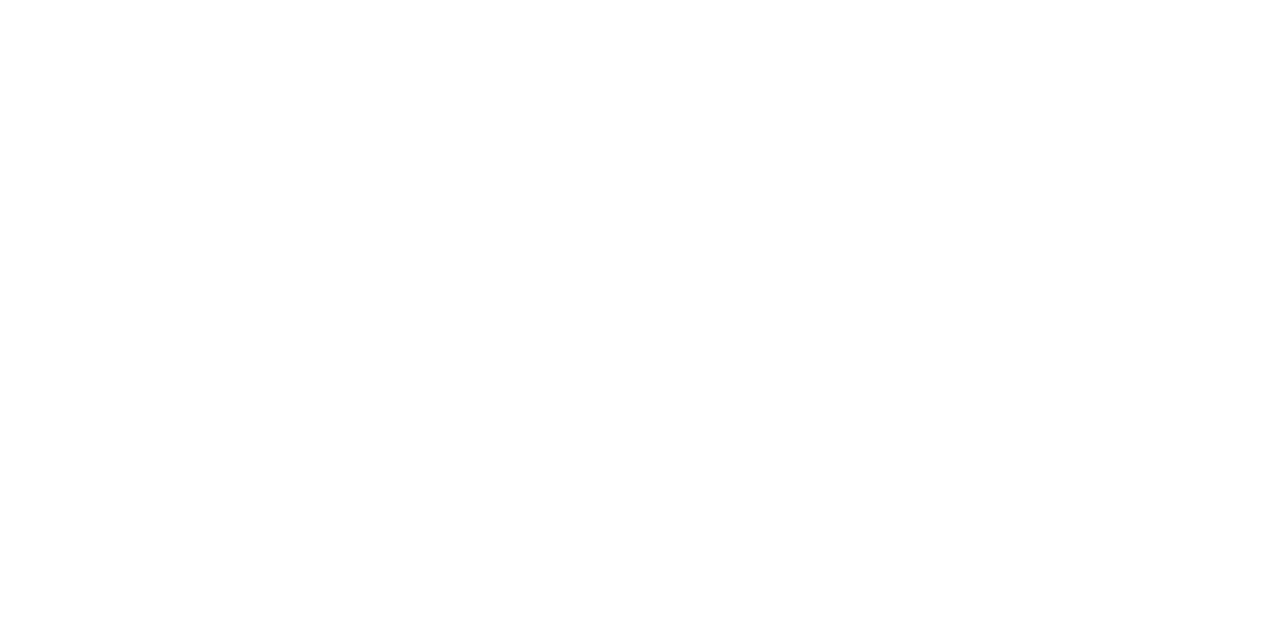Identify the coordinates of the bounding box for the element described below: "WPBrigade". Return the coordinates as four float numbers between 0 and 1: [left, top, right, bottom].

[0.926, 0.964, 0.984, 0.991]